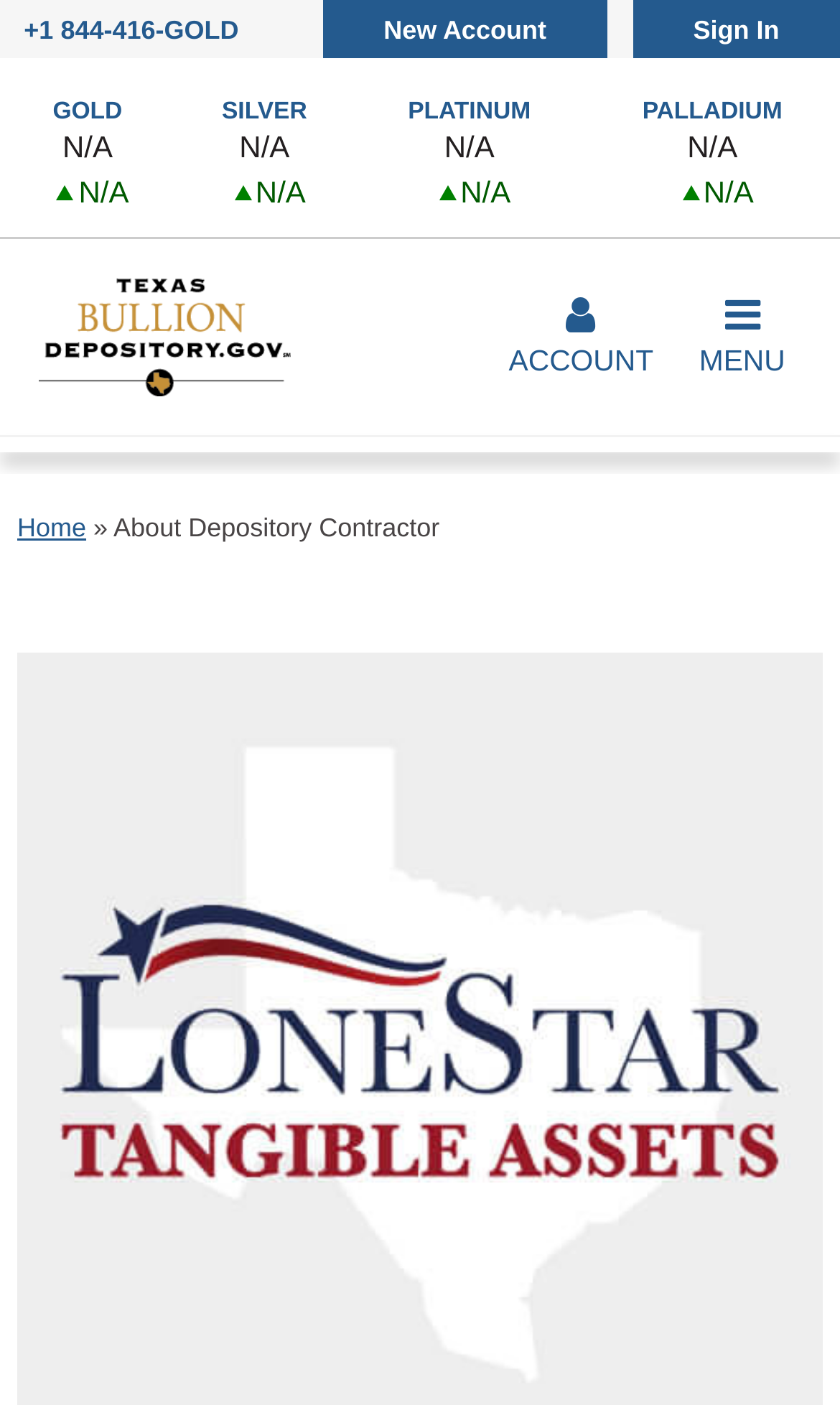What is the phone number to contact?
Kindly give a detailed and elaborate answer to the question.

The phone number can be found at the top of the webpage, in the format of an international phone number, which is '+1 844-416-GOLD'.